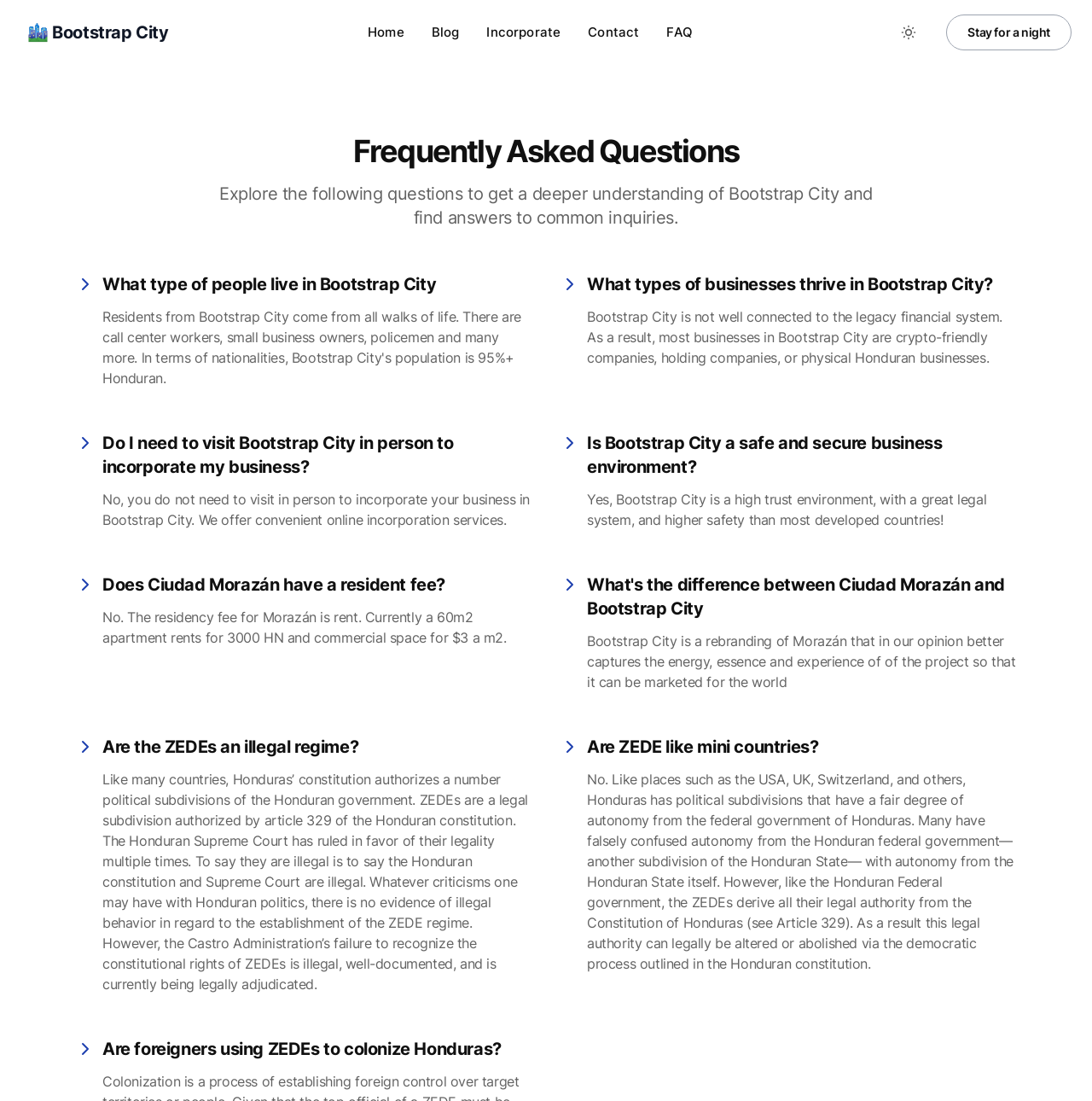Identify the bounding box coordinates for the UI element described as: "turn orange.".

None